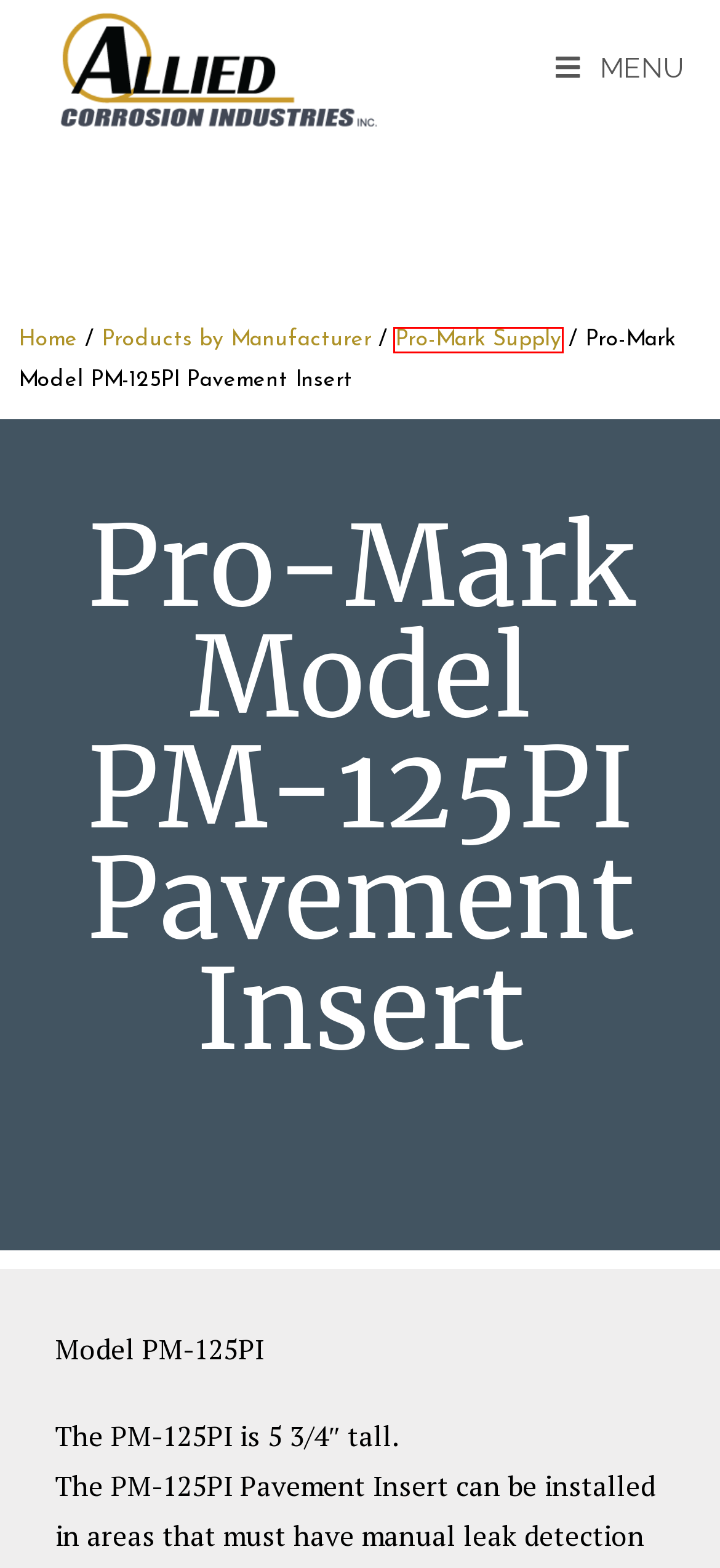You have a screenshot of a webpage with a red bounding box around an element. Choose the best matching webpage description that would appear after clicking the highlighted element. Here are the candidates:
A. Corrosion Control Products by Manufacturer | Allied Corrosion Industries, Inc.
B. At Grade Test Stations - Allied Corrosion Industries, Inc.
C. Pro-Mark Supply - Products | Allied Corrosion Industries, Inc.
D. Shop Reference Electrodes and Test Stations - Allied Corrosion Industries, Inc.
E. DeFelsko Powder Comb - Allied Corrosion Industries, Inc.
F. Allied Corrosion Industries, Inc. | Leaders in Corrosion Control
G. DeFelsko - Products | Allied Corrosion Industries, Inc.
H. DeFelsko PosiTector® DFT Coating Thickness Gage - Allied Corrosion Industries, Inc.

C